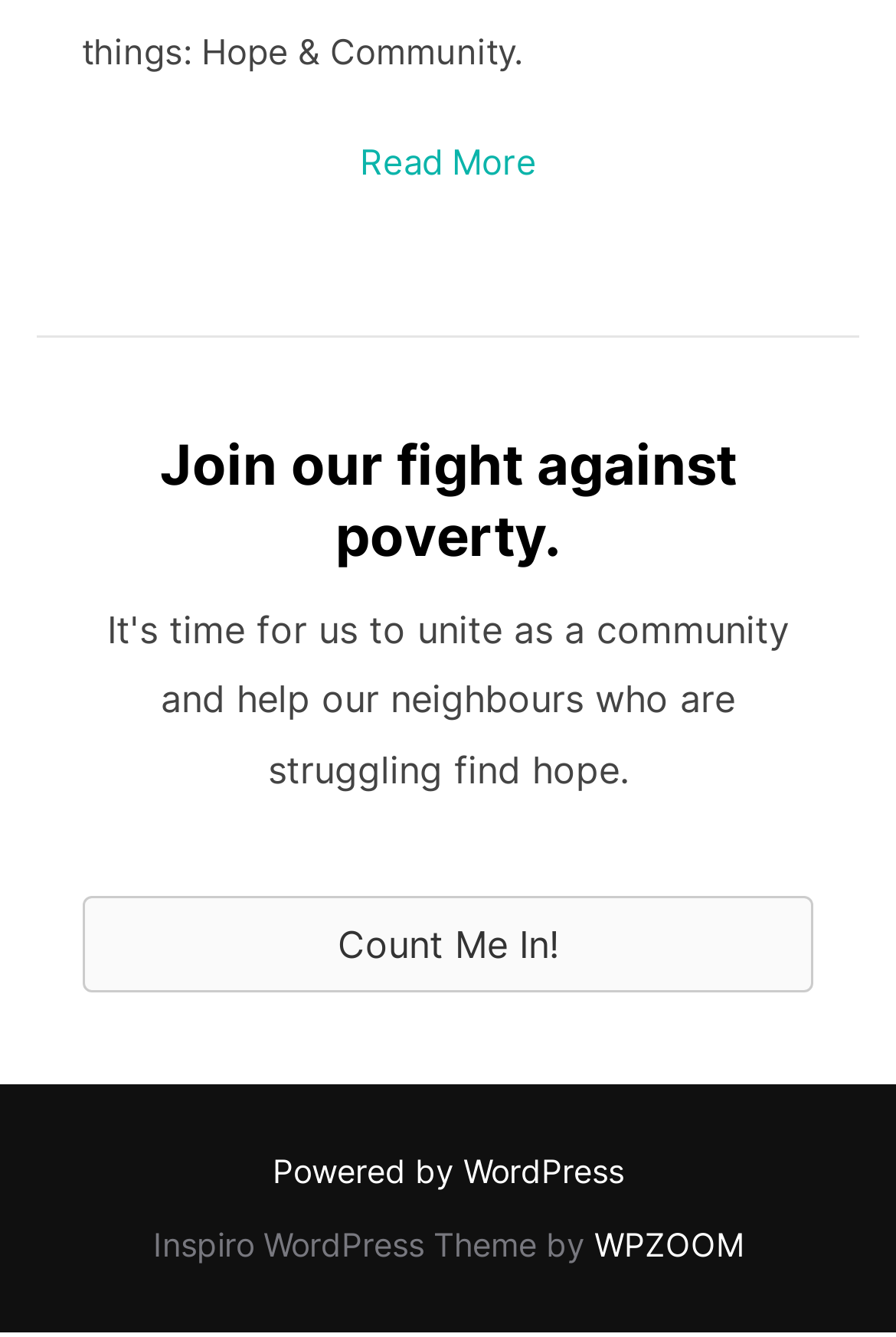What is the main purpose of this website? Refer to the image and provide a one-word or short phrase answer.

Fight against poverty